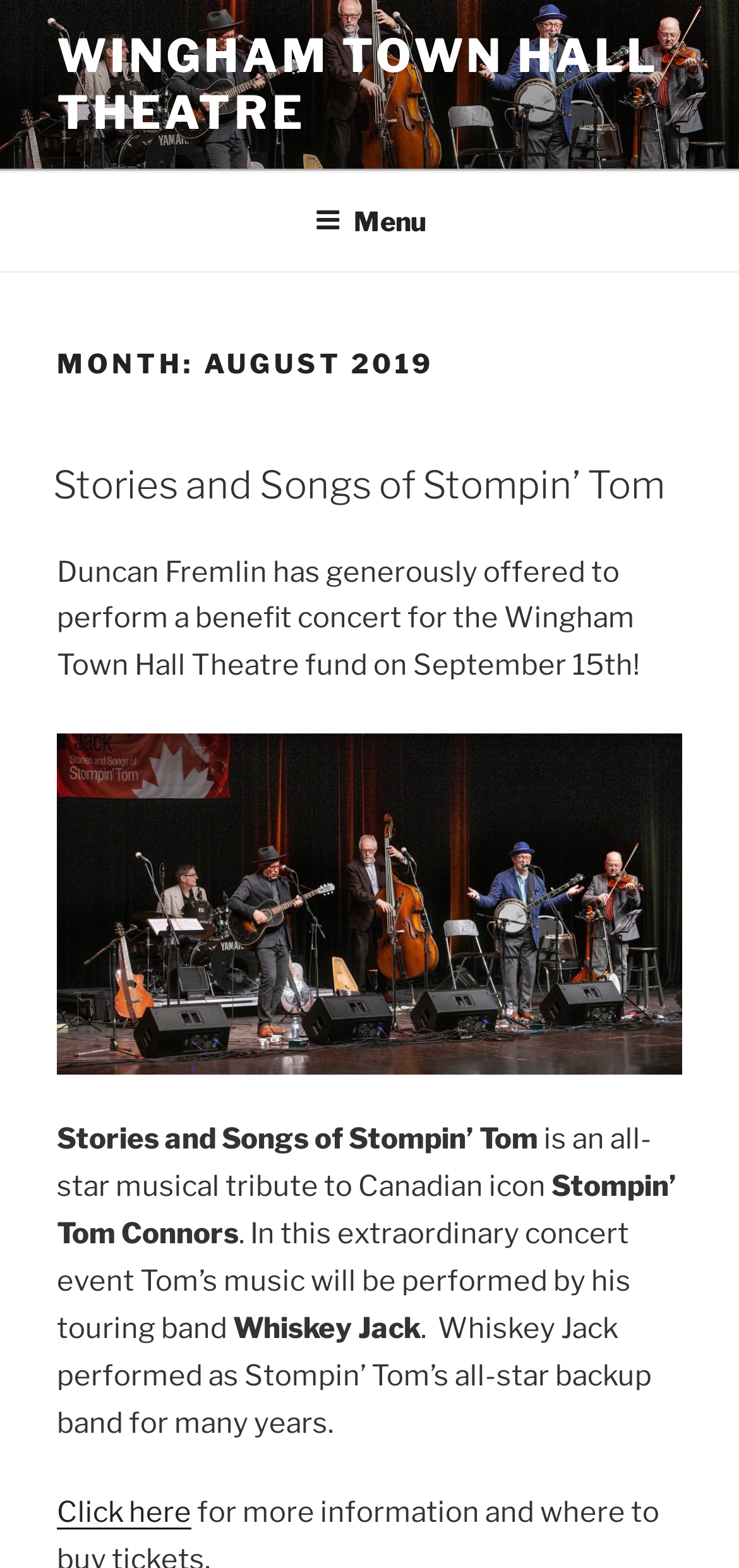Give a one-word or short phrase answer to this question: 
What is the month being featured on the webpage?

August 2019